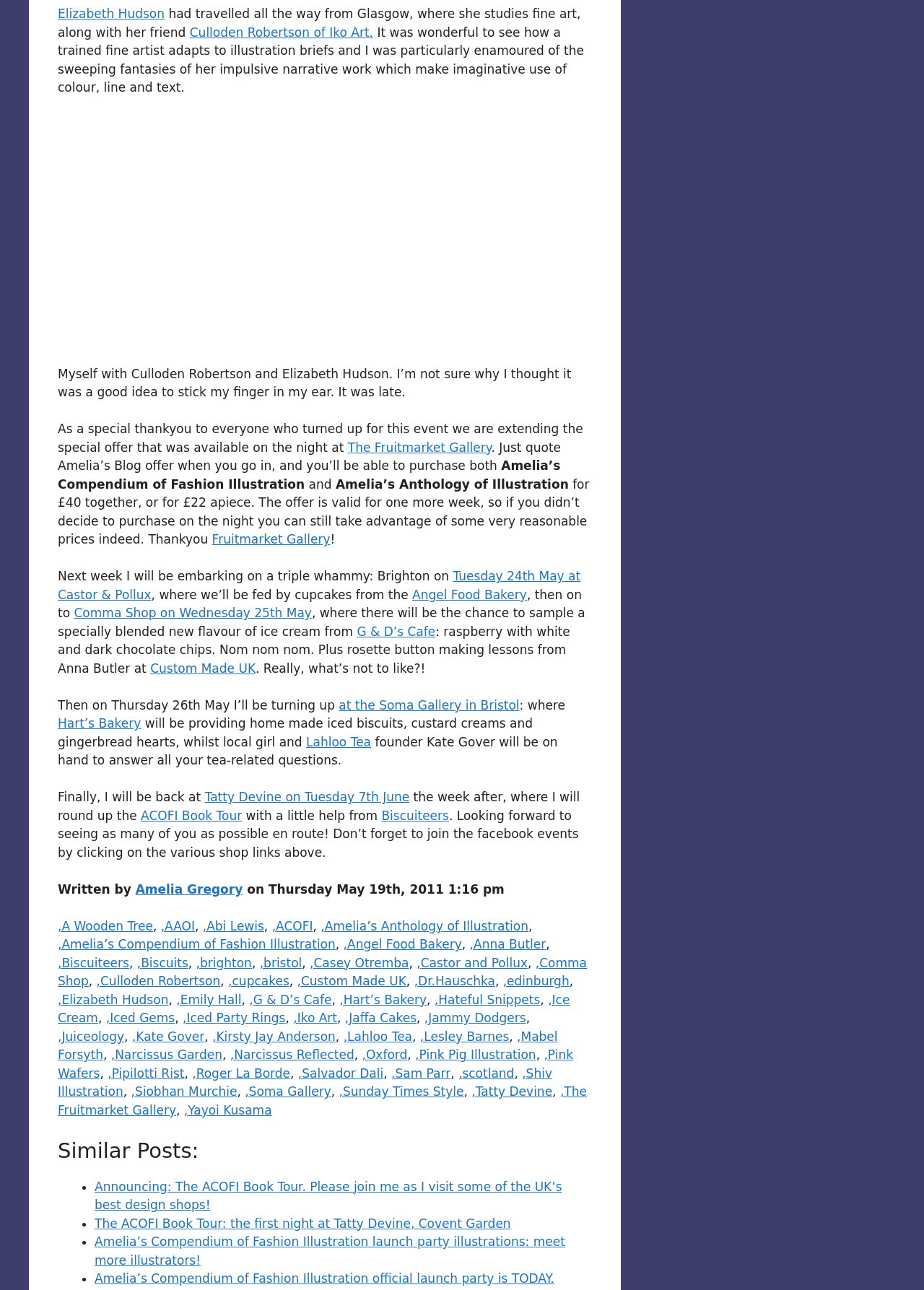Please find the bounding box coordinates of the element that you should click to achieve the following instruction: "Click on the link to The Fruitmarket Gallery". The coordinates should be presented as four float numbers between 0 and 1: [left, top, right, bottom].

[0.376, 0.341, 0.532, 0.352]